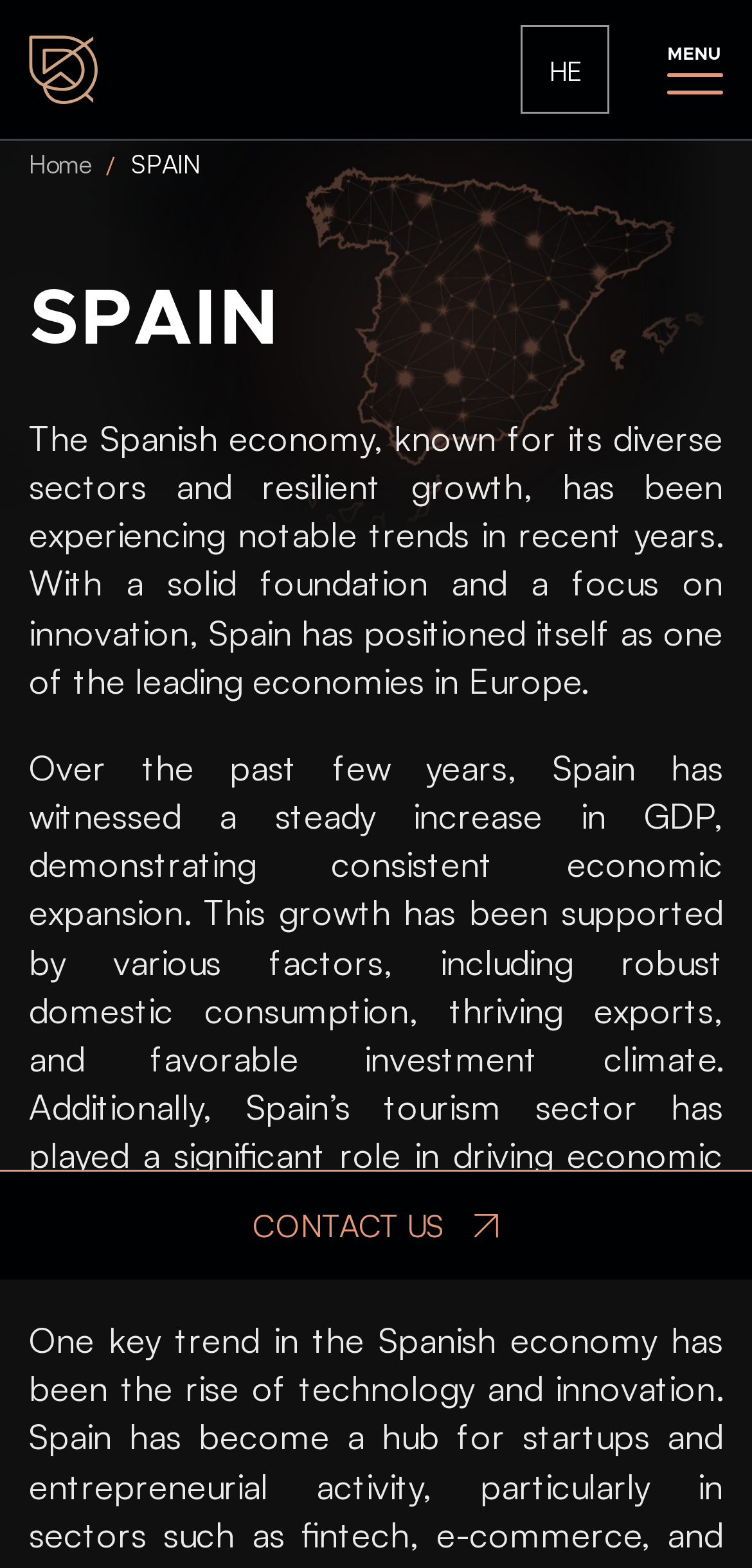What has Spain witnessed over the past few years?
Using the information presented in the image, please offer a detailed response to the question.

The webpage states that 'Over the past few years, Spain has witnessed a steady increase in GDP, demonstrating consistent economic expansion.' which indicates that Spain has witnessed a steady increase in GDP over the past few years.